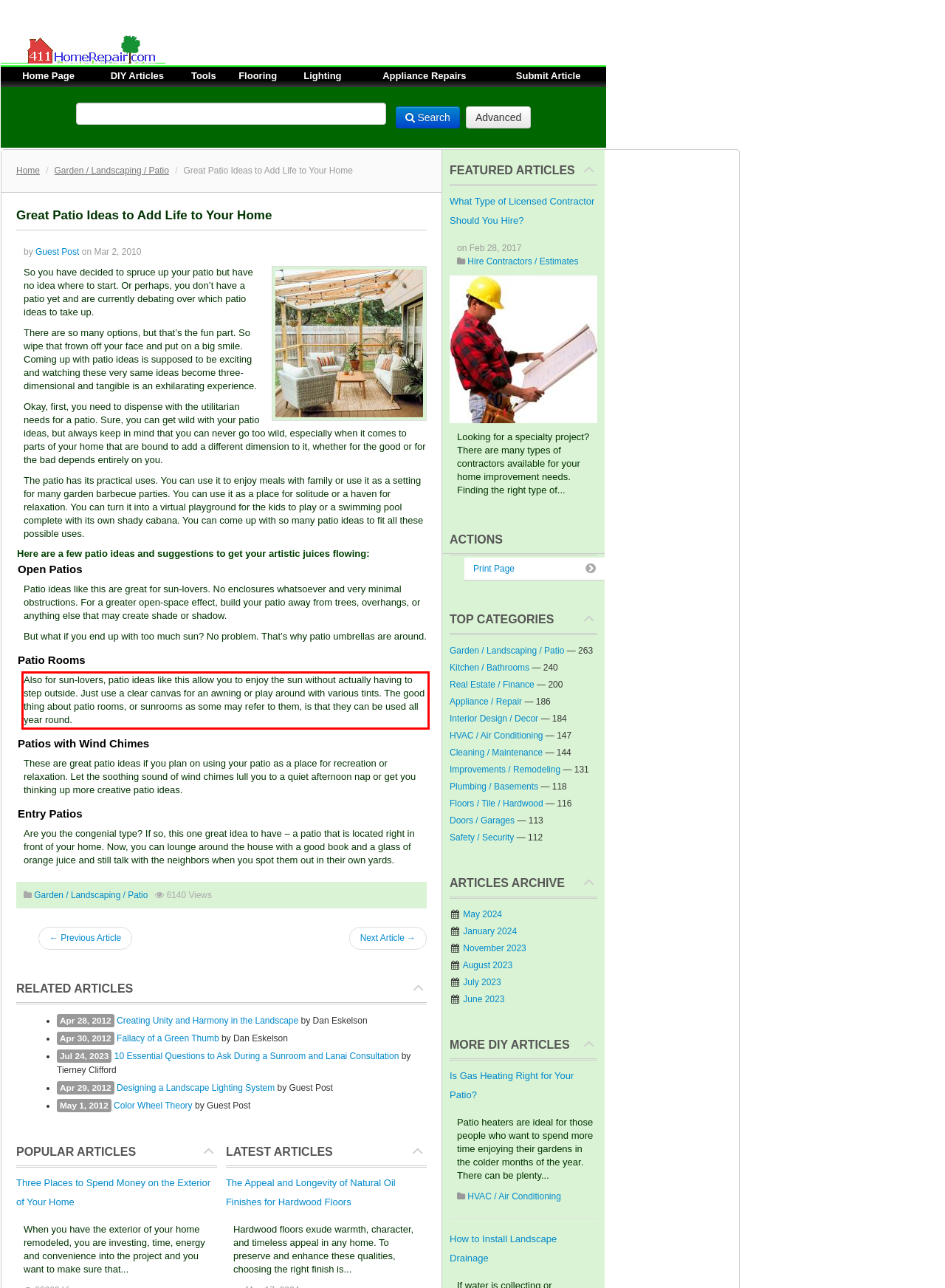Given the screenshot of a webpage, identify the red rectangle bounding box and recognize the text content inside it, generating the extracted text.

Also for sun-lovers, patio ideas like this allow you to enjoy the sun without actually having to step outside. Just use a clear canvas for an awning or play around with various tints. The good thing about patio rooms, or sunrooms as some may refer to them, is that they can be used all year round.